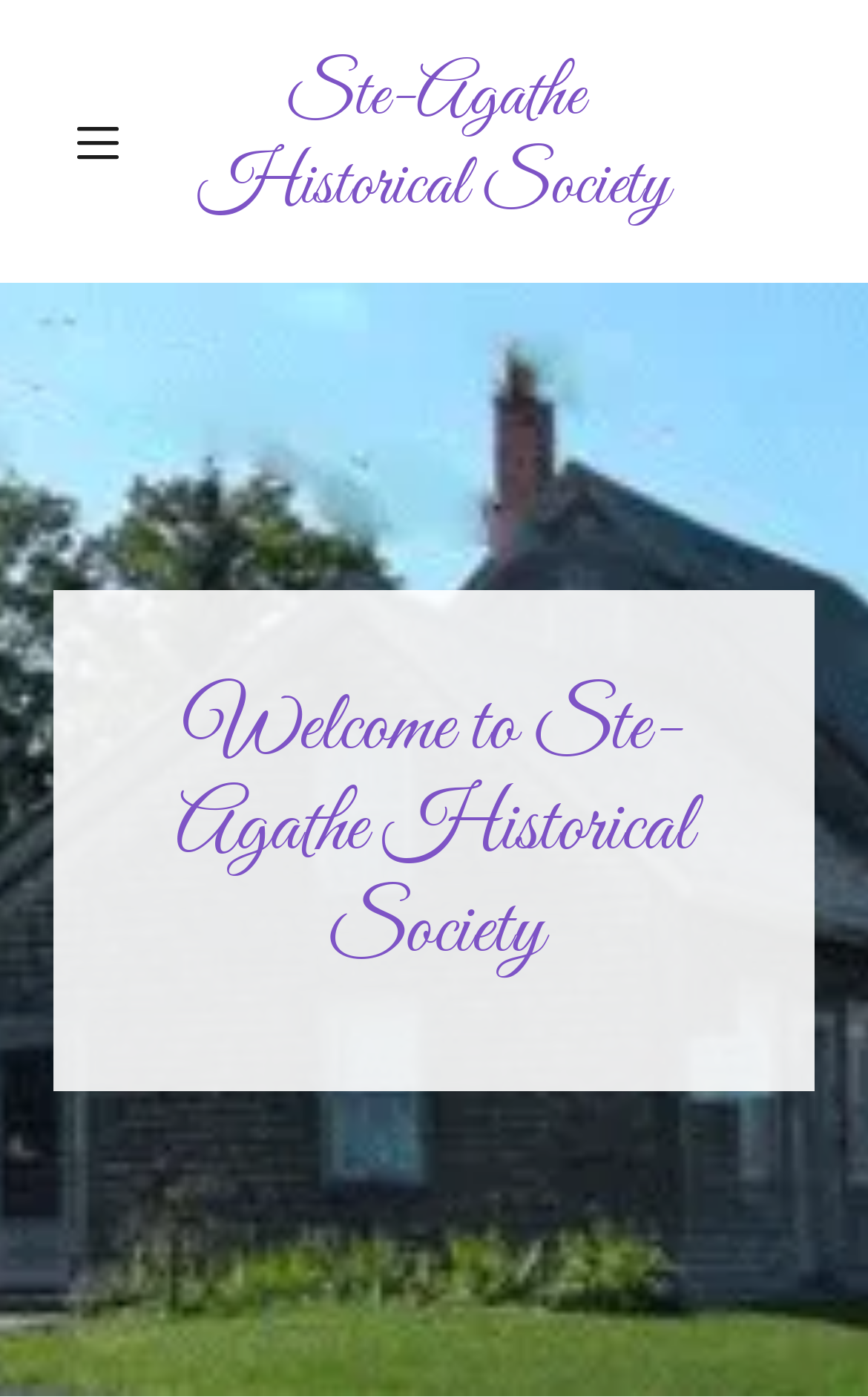Please examine the image and provide a detailed answer to the question: What is the purpose of the hamburger icon?

The hamburger icon is a button with the description 'Hamburger Site Navigation Icon' which suggests that it is used for site navigation, and it has a popup menu.